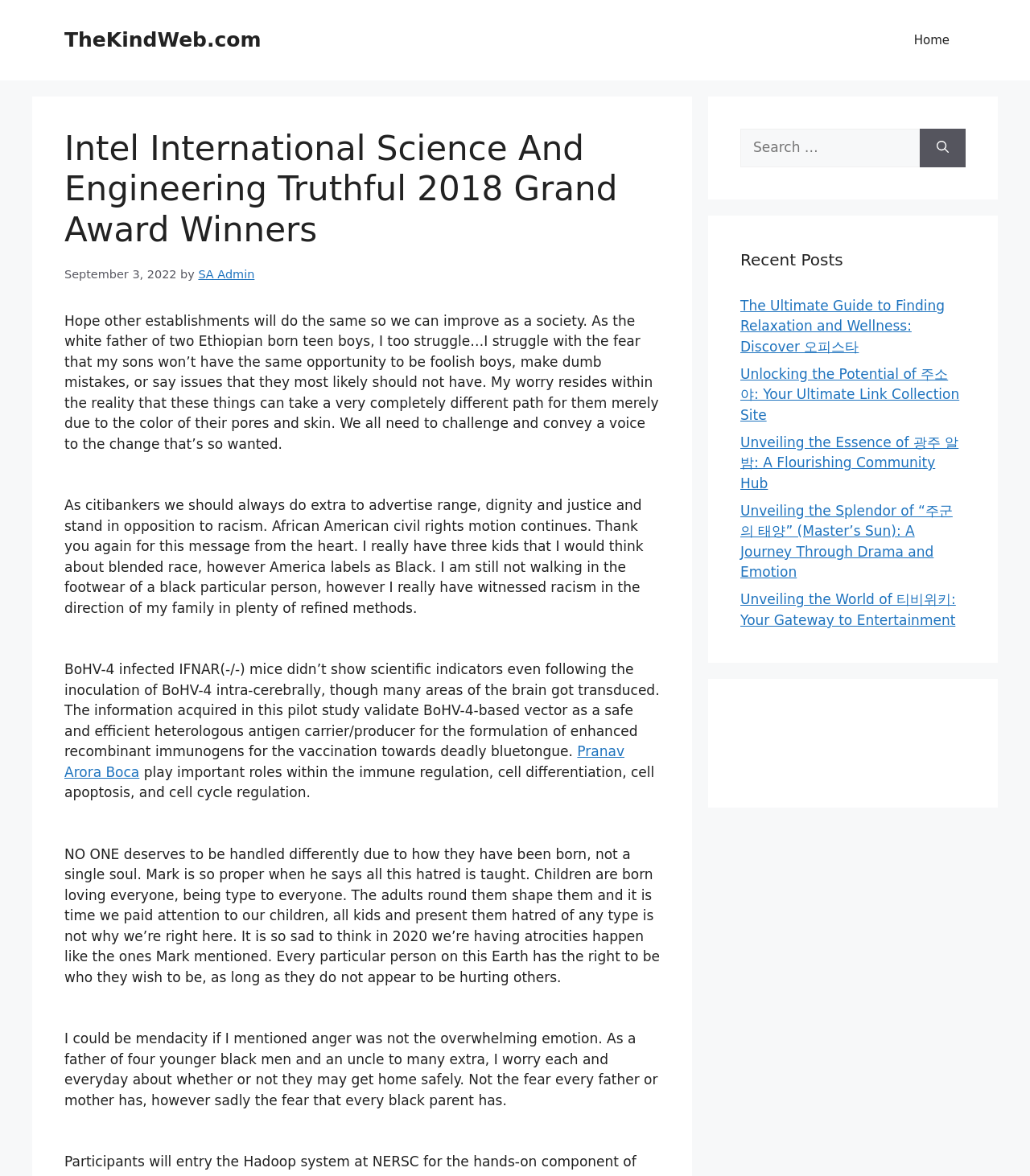Using the description: "Aladdin trousers purple paisley", identify the bounding box of the corresponding UI element in the screenshot.

None